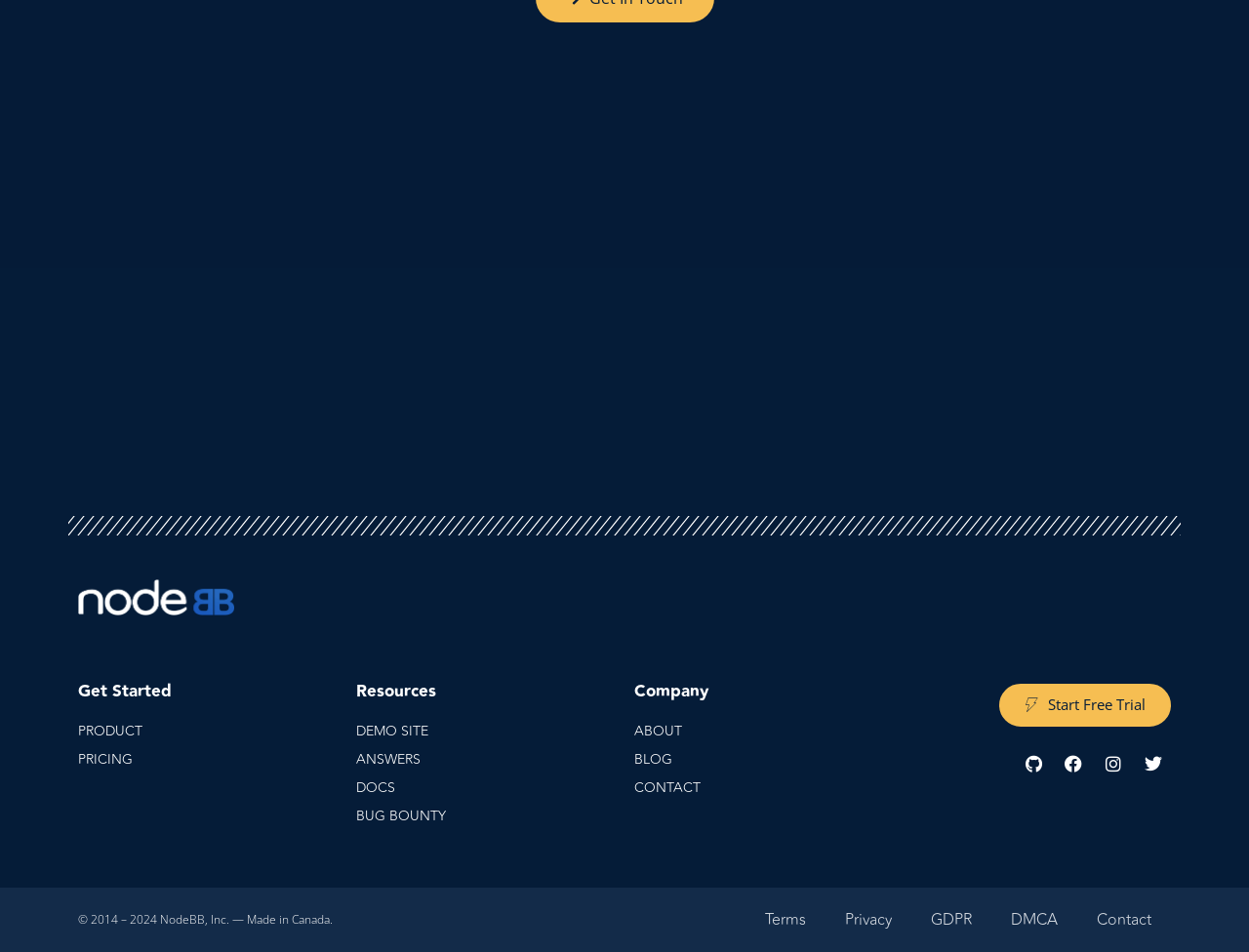Use a single word or phrase to answer this question: 
What is the last link in the 'Resources' category?

BUG BOUNTY